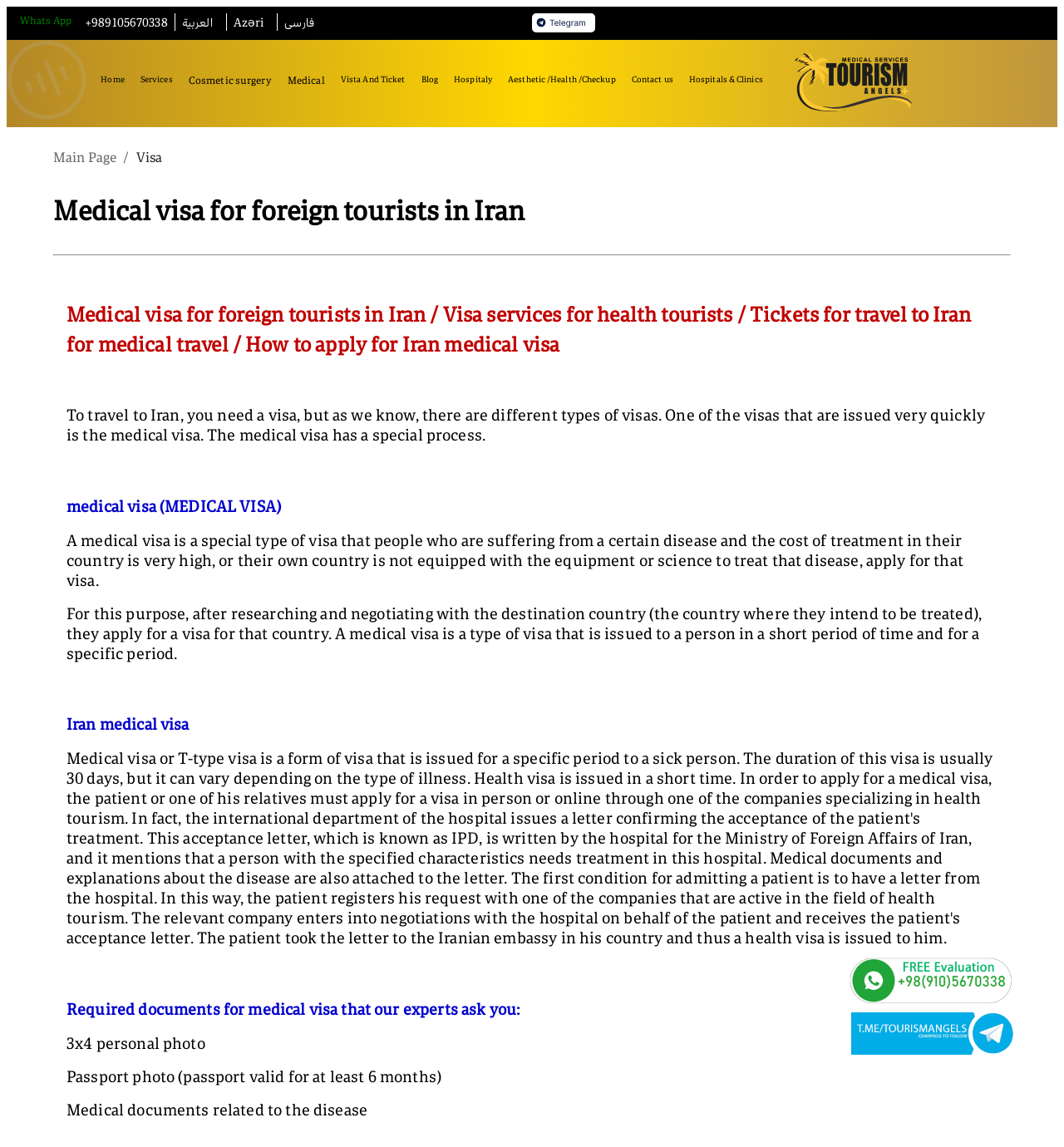Carefully observe the image and respond to the question with a detailed answer:
What type of visa is issued quickly?

According to the webpage, it is mentioned that 'One of the visas that are issued very quickly is the medical visa.' This implies that medical visa is the type of visa that is issued quickly.